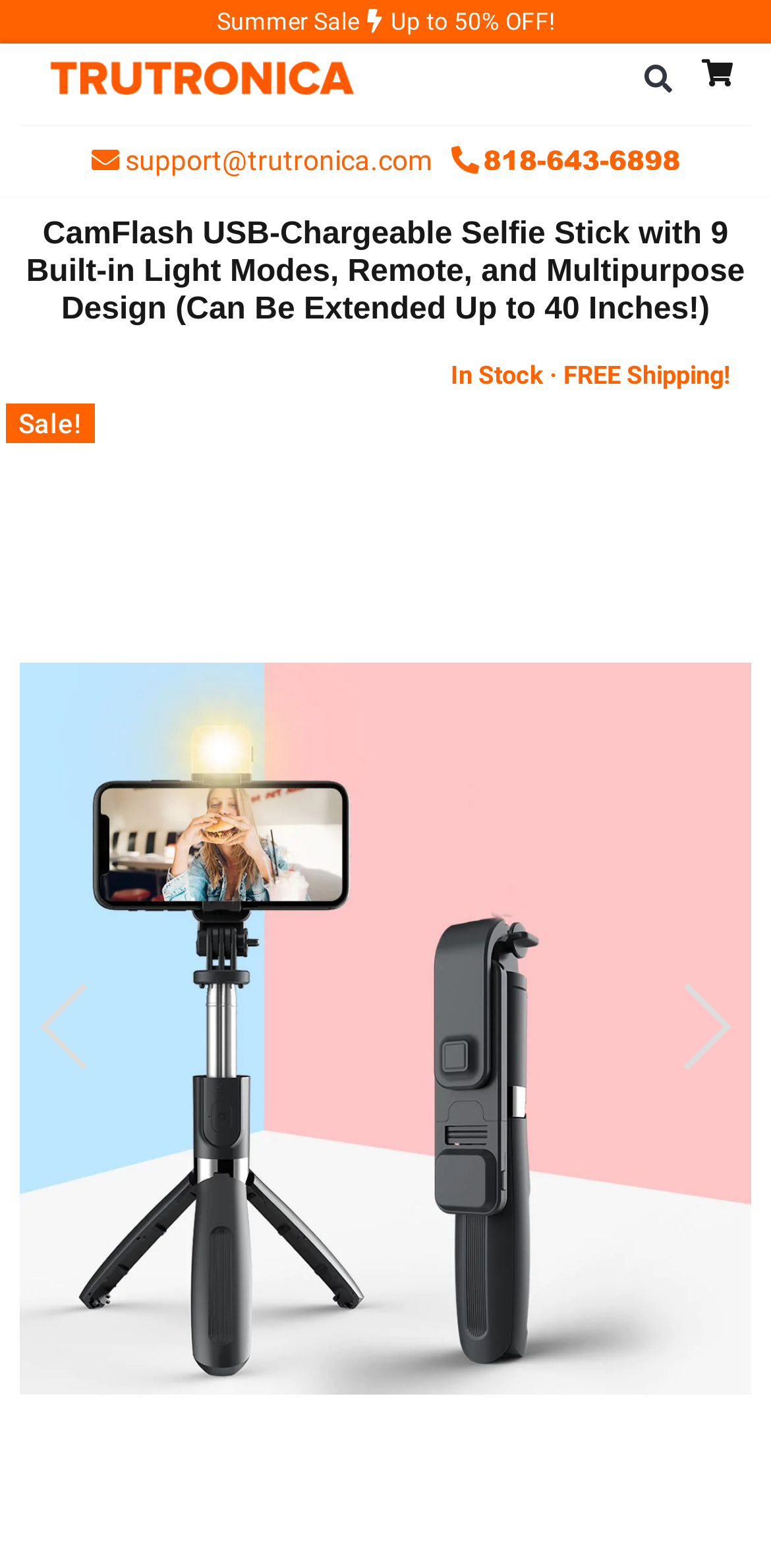Please answer the following question using a single word or phrase: 
Can the product be extended?

Yes, up to 40 inches